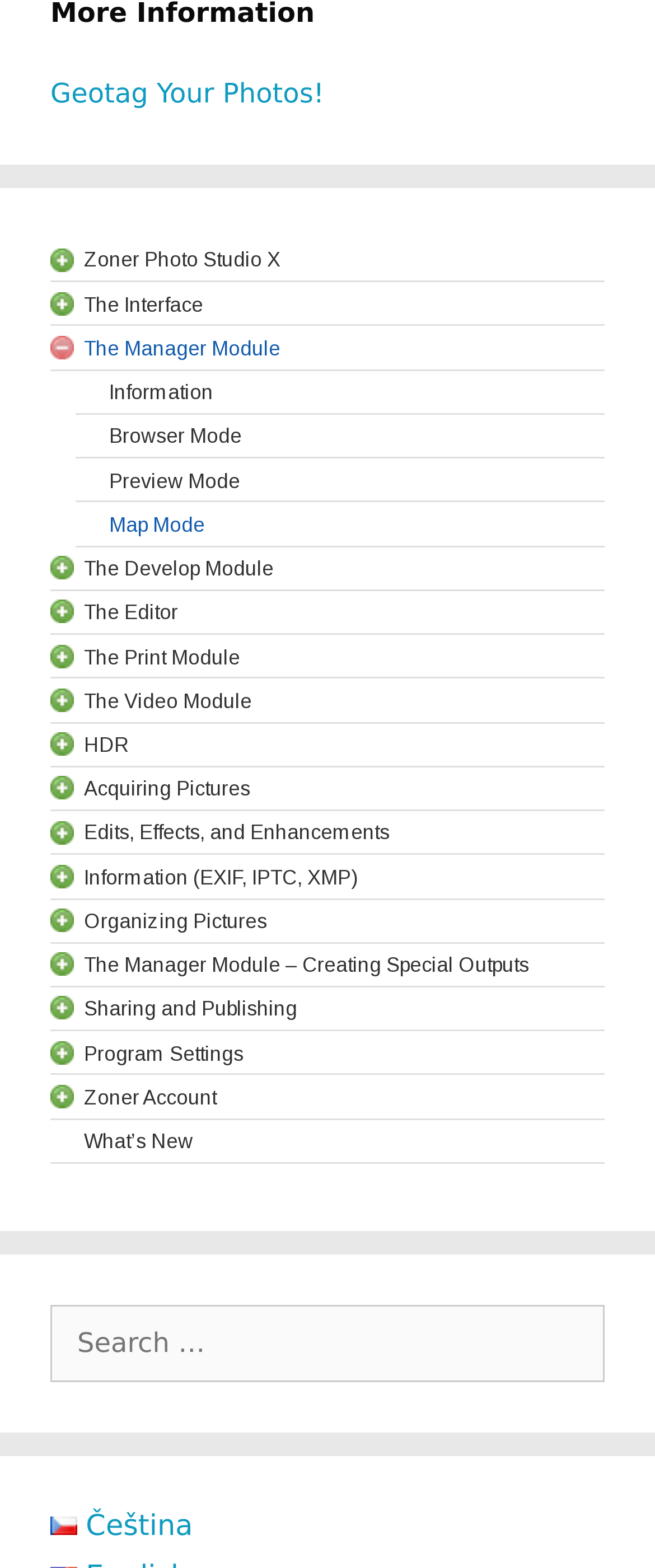What language is the 'Čeština' link for?
Please describe in detail the information shown in the image to answer the question.

The 'Čeština' link is likely a language option for the Zoner Photo Studio X software, and 'Čeština' is the Czech word for 'Czech', so it is likely a link to switch the software's language to Czech.